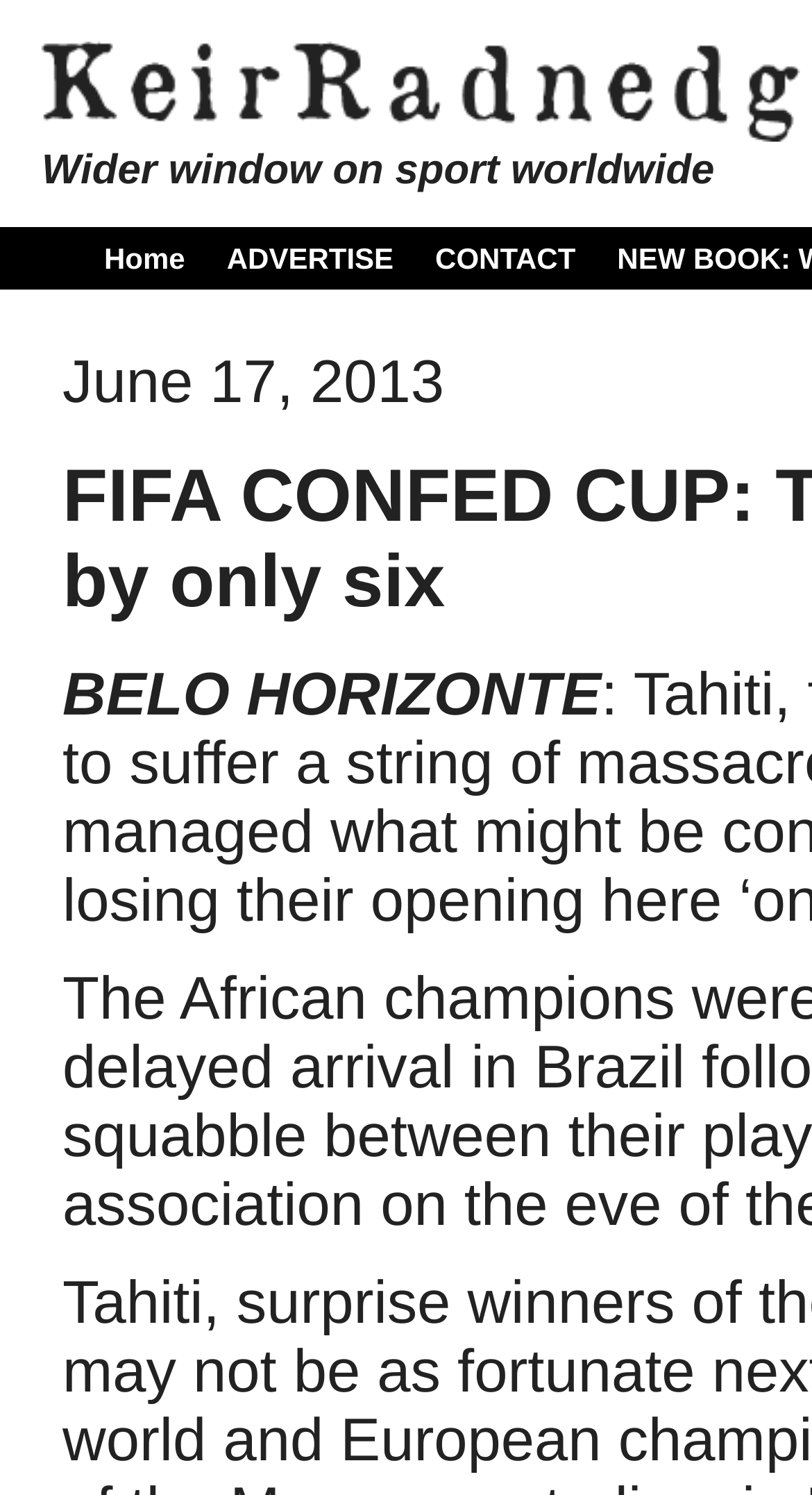Please determine the bounding box coordinates, formatted as (top-left x, top-left y, bottom-right x, bottom-right y), with all values as floating point numbers between 0 and 1. Identify the bounding box of the region described as: Home

[0.128, 0.162, 0.228, 0.184]